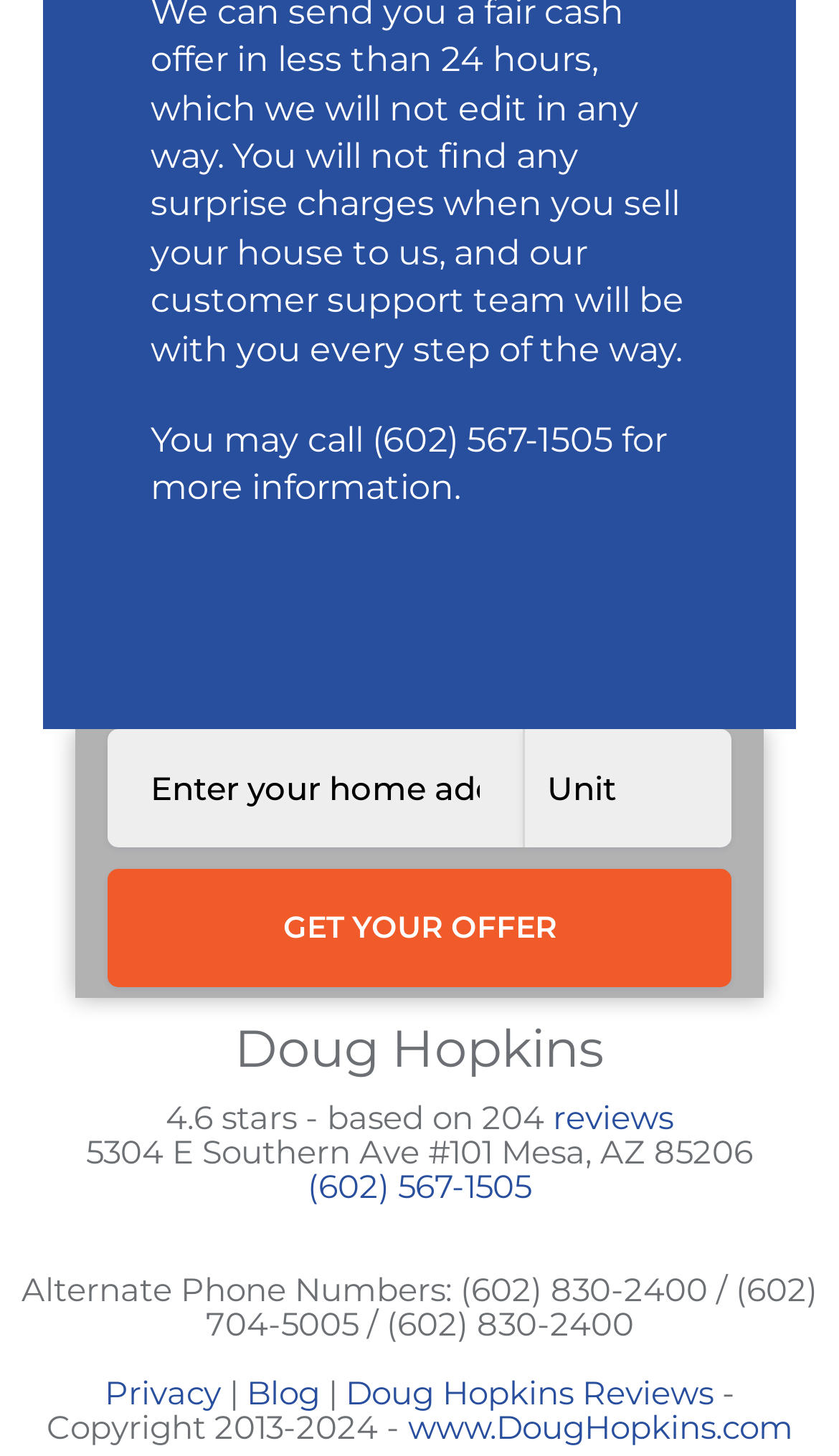Pinpoint the bounding box coordinates of the clickable element to carry out the following instruction: "Call the alternate phone number."

[0.367, 0.8, 0.633, 0.828]